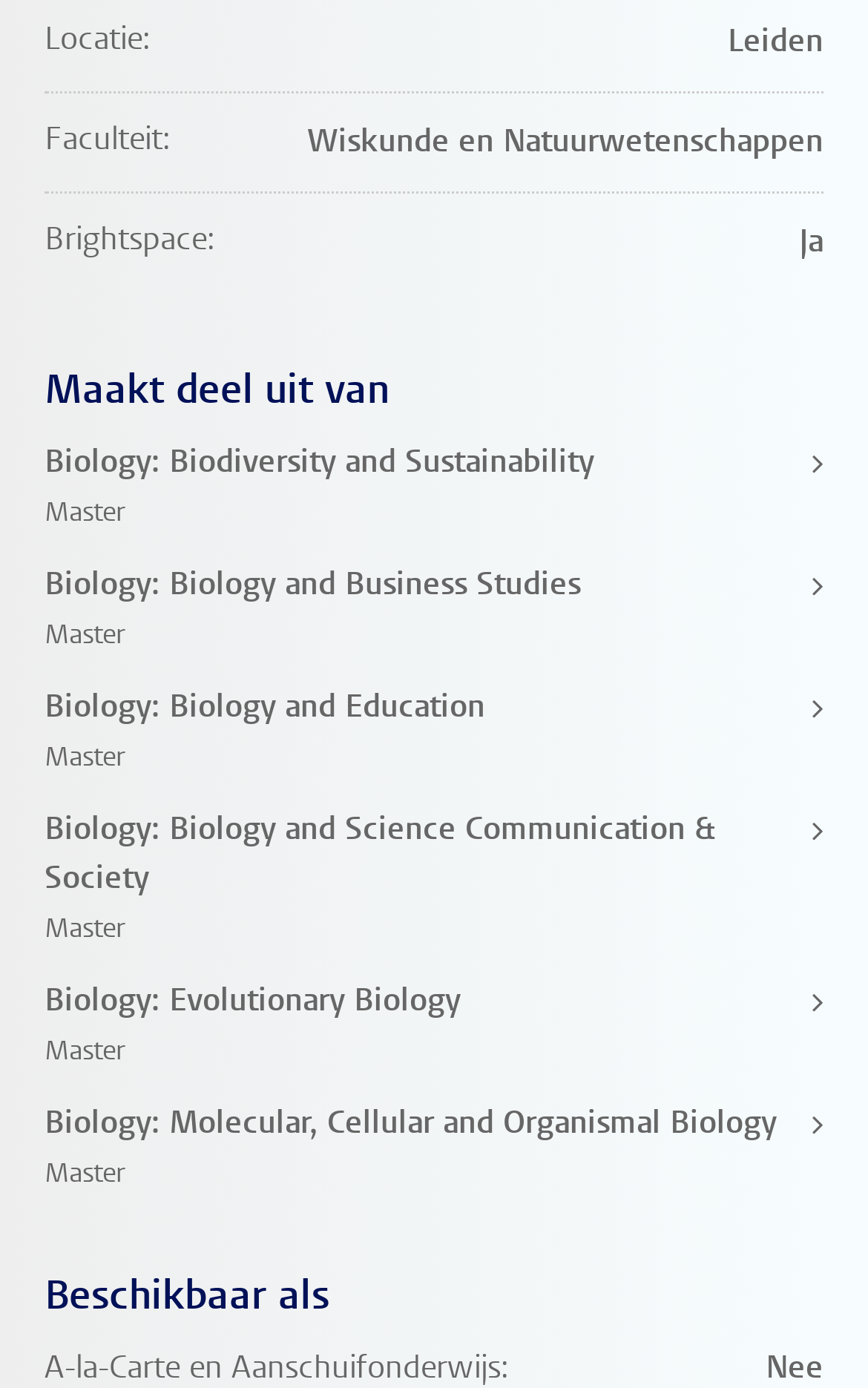Respond to the question with just a single word or phrase: 
What is the faculty?

Wiskunde en Natuurwetenschappen